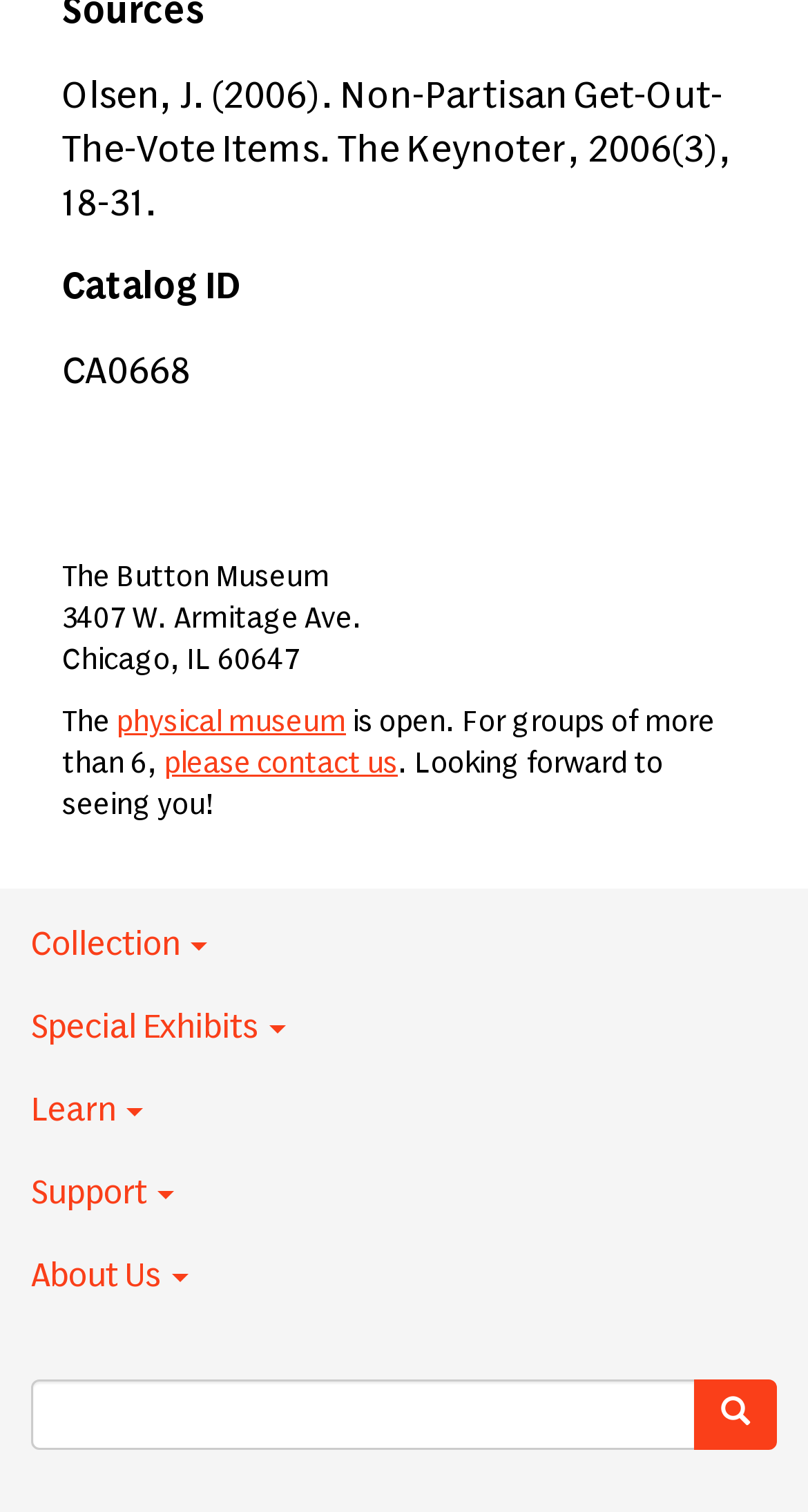Determine the bounding box coordinates of the clickable area required to perform the following instruction: "view collection". The coordinates should be represented as four float numbers between 0 and 1: [left, top, right, bottom].

[0.0, 0.598, 1.0, 0.652]